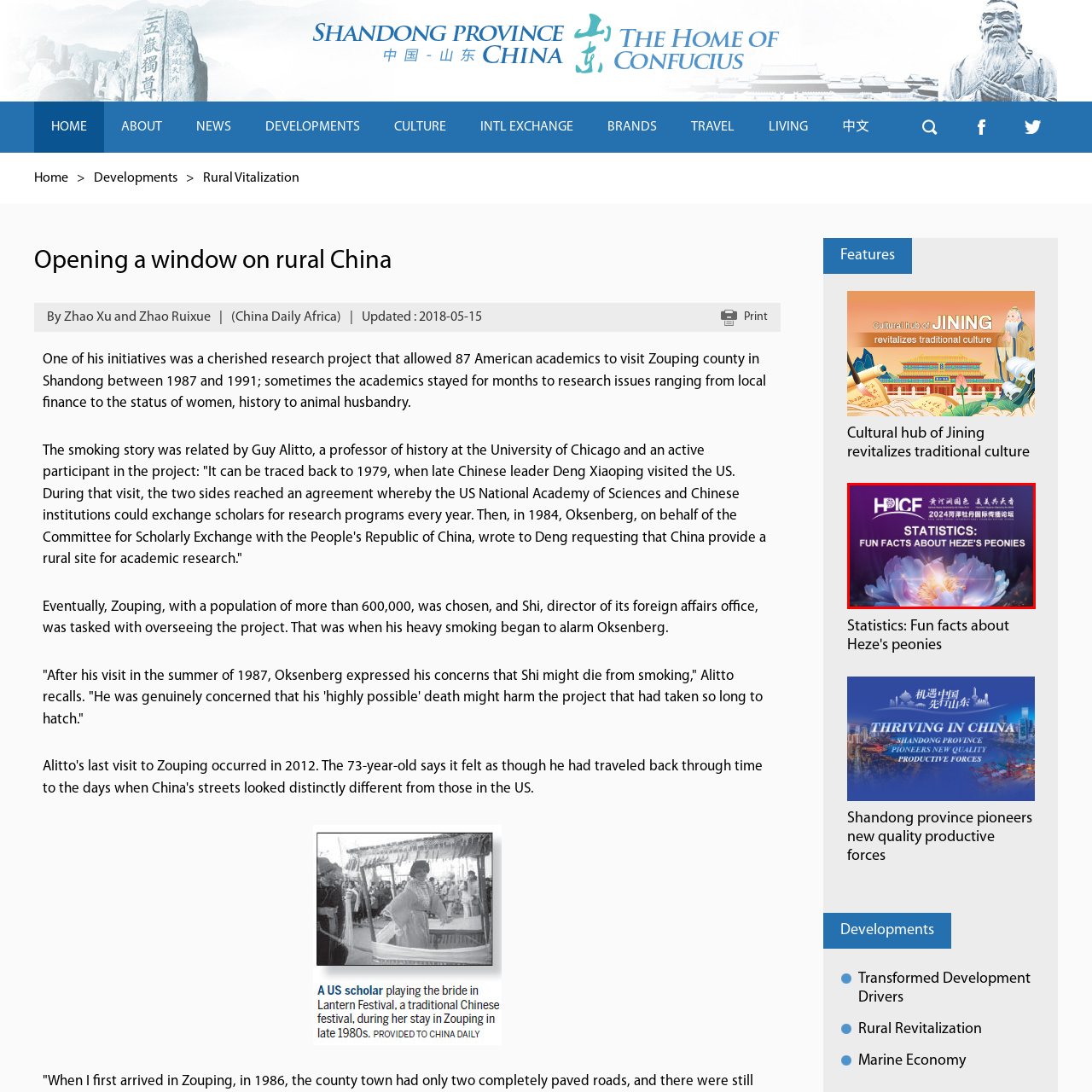Direct your attention to the section outlined in red and answer the following question with a single word or brief phrase: 
What type of flower is prominently displayed at the bottom?

Peony